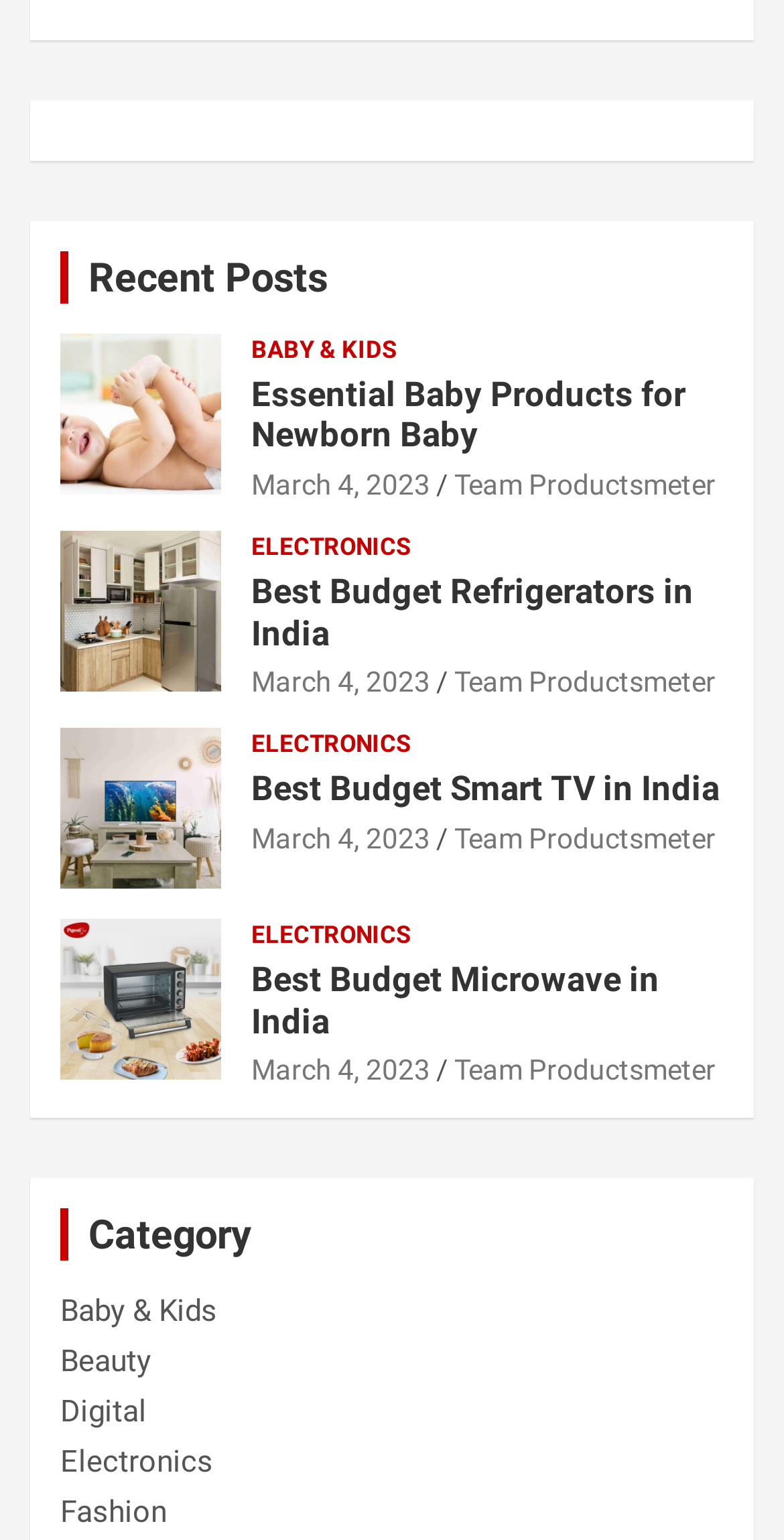How many articles are listed under 'Electronics'?
Based on the image, please offer an in-depth response to the question.

I counted the number of article titles that have 'Electronics' as their category, which are 'Best Budget Refrigerators in India', 'Best Budget Smart TV in India', and 'Best Budget Microwave in India', so there are 3 articles listed under 'Electronics'.